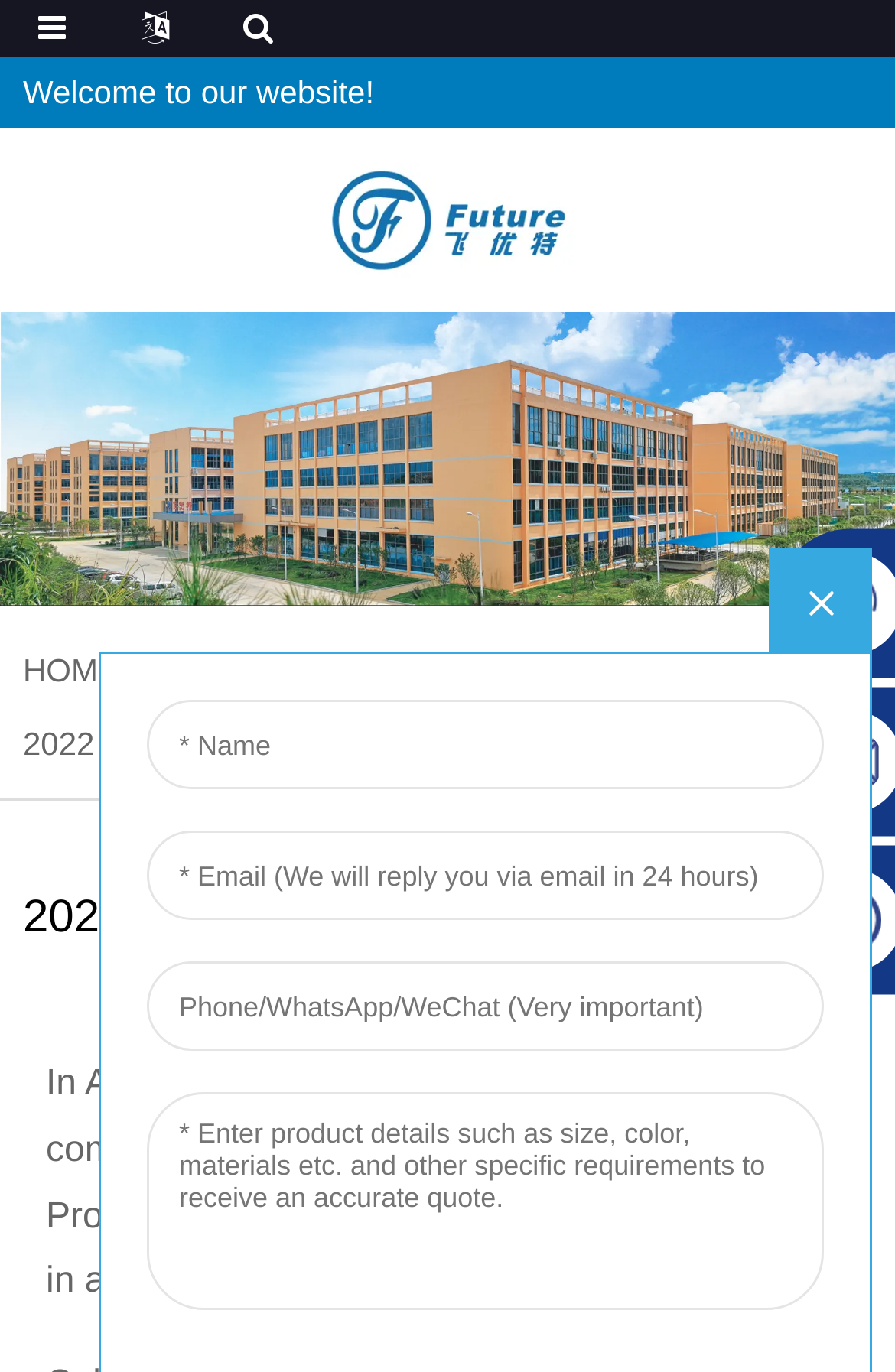How many images are on the webpage?
Using the visual information, respond with a single word or phrase.

4